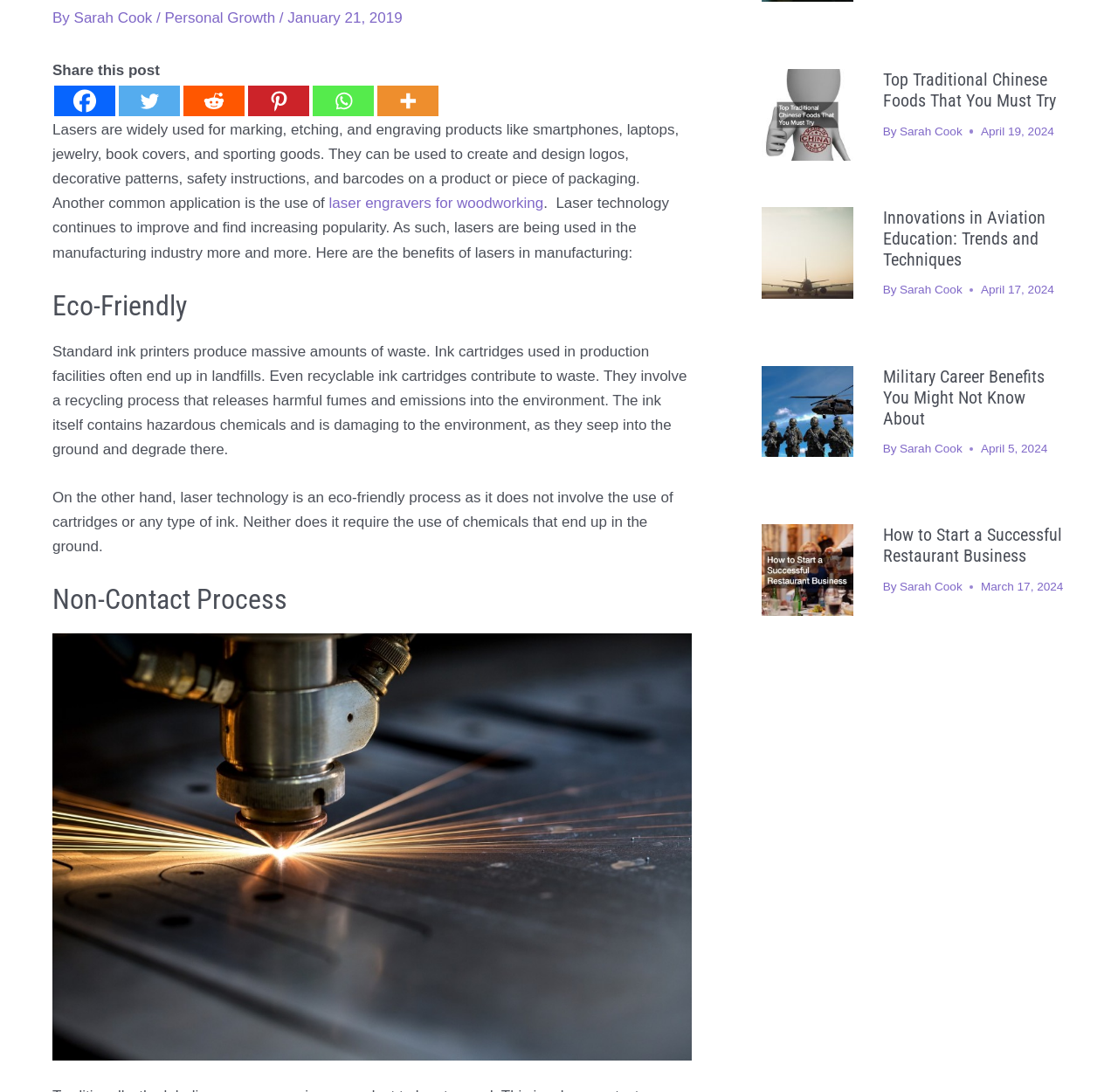Based on the element description "laser engravers for woodworking", predict the bounding box coordinates of the UI element.

[0.294, 0.179, 0.486, 0.194]